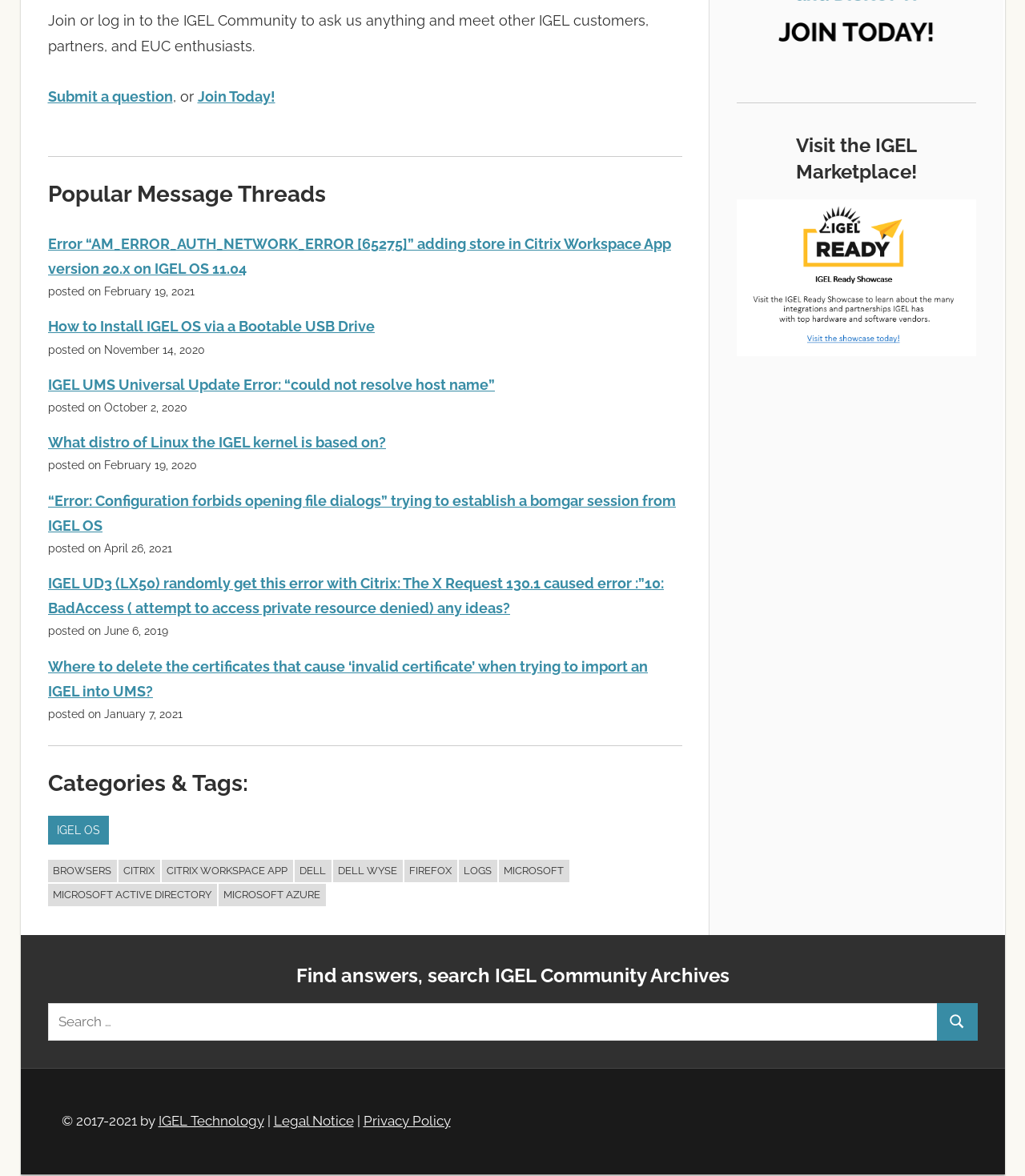Please answer the following query using a single word or phrase: 
What type of content is listed under 'Popular Message Threads'?

Forum threads